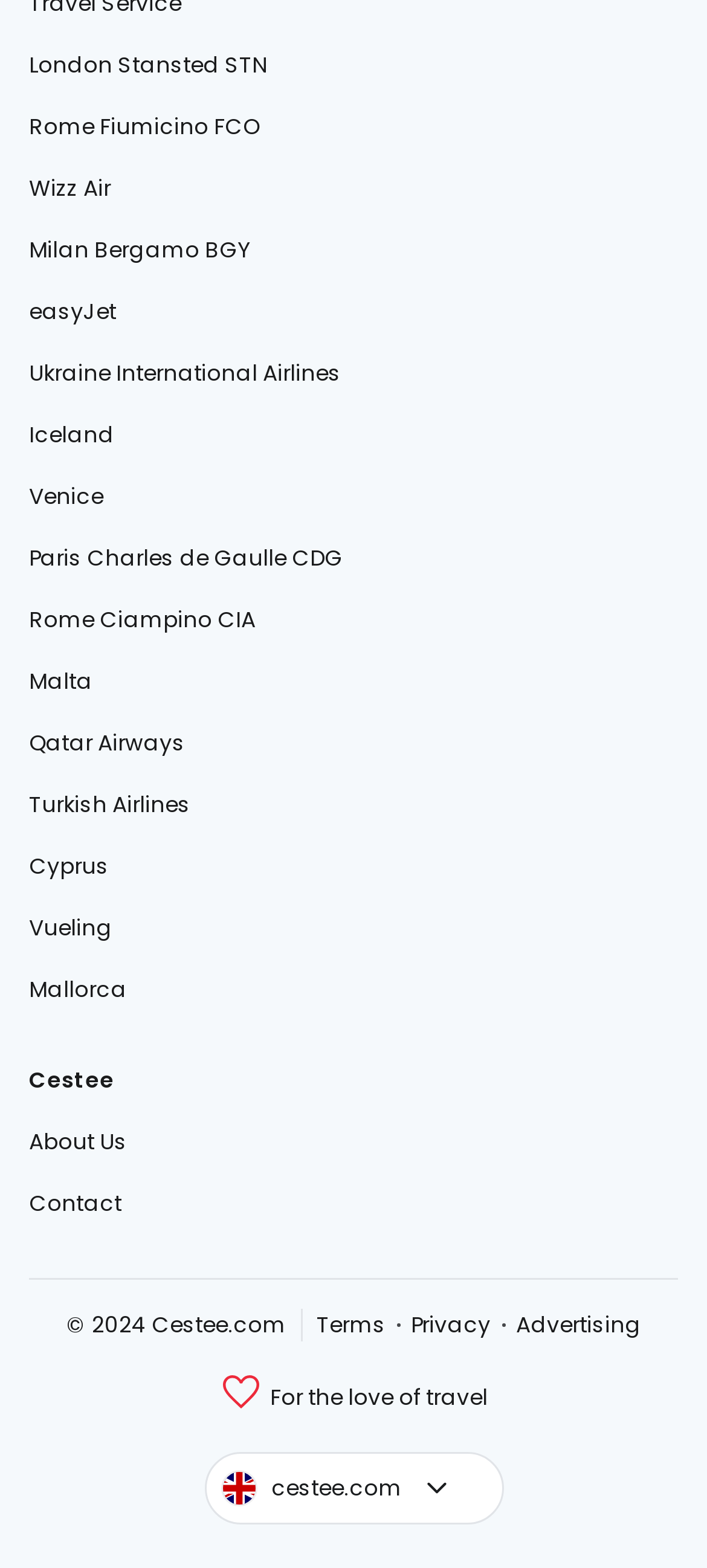Kindly determine the bounding box coordinates for the area that needs to be clicked to execute this instruction: "View Terms".

[0.447, 0.835, 0.545, 0.855]